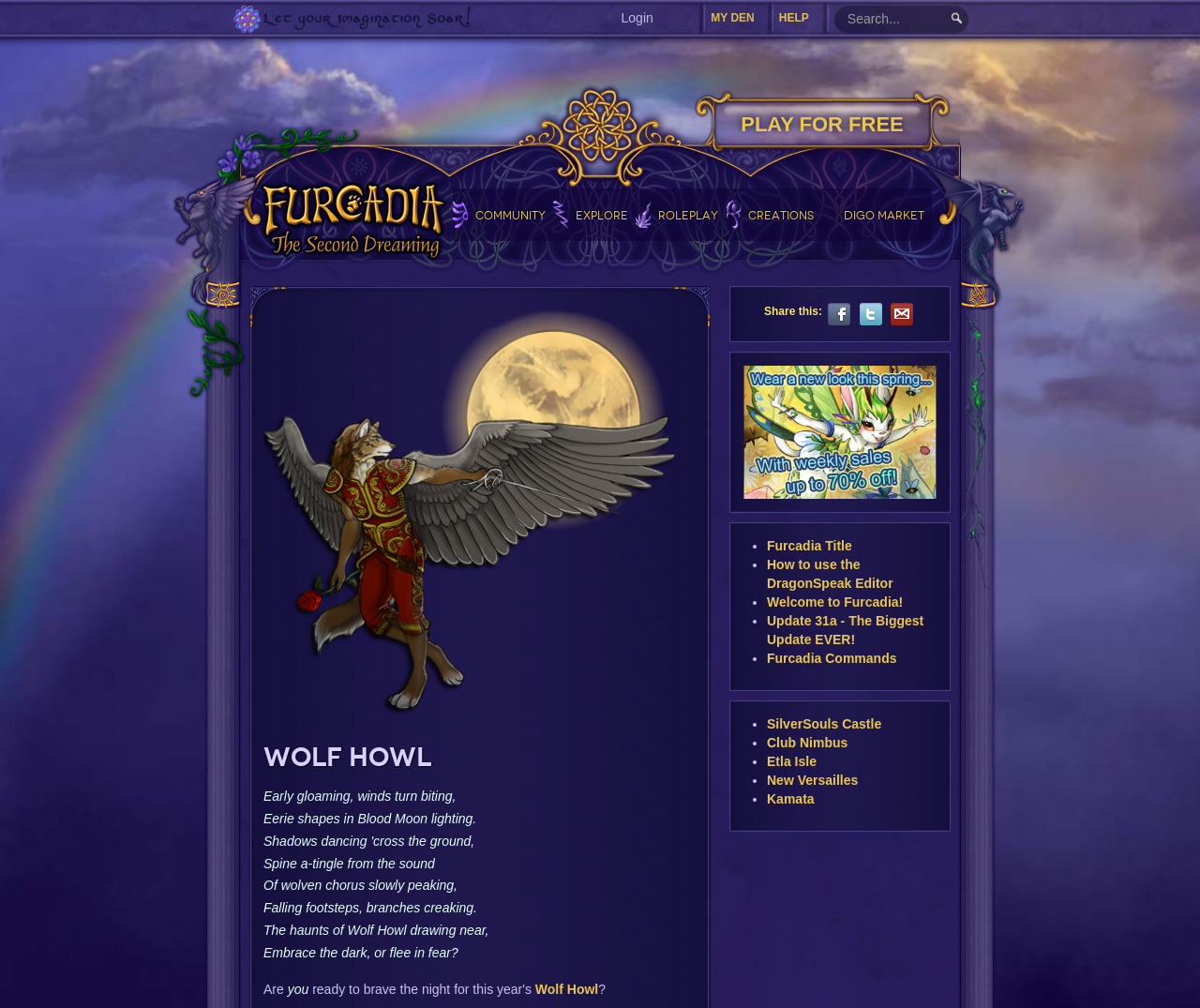Please specify the bounding box coordinates in the format (top-left x, top-left y, bottom-right x, bottom-right y), with all values as floating point numbers between 0 and 1. Identify the bounding box of the UI element described by: name="searchword" placeholder="Search..."

[0.694, 0.005, 0.808, 0.034]